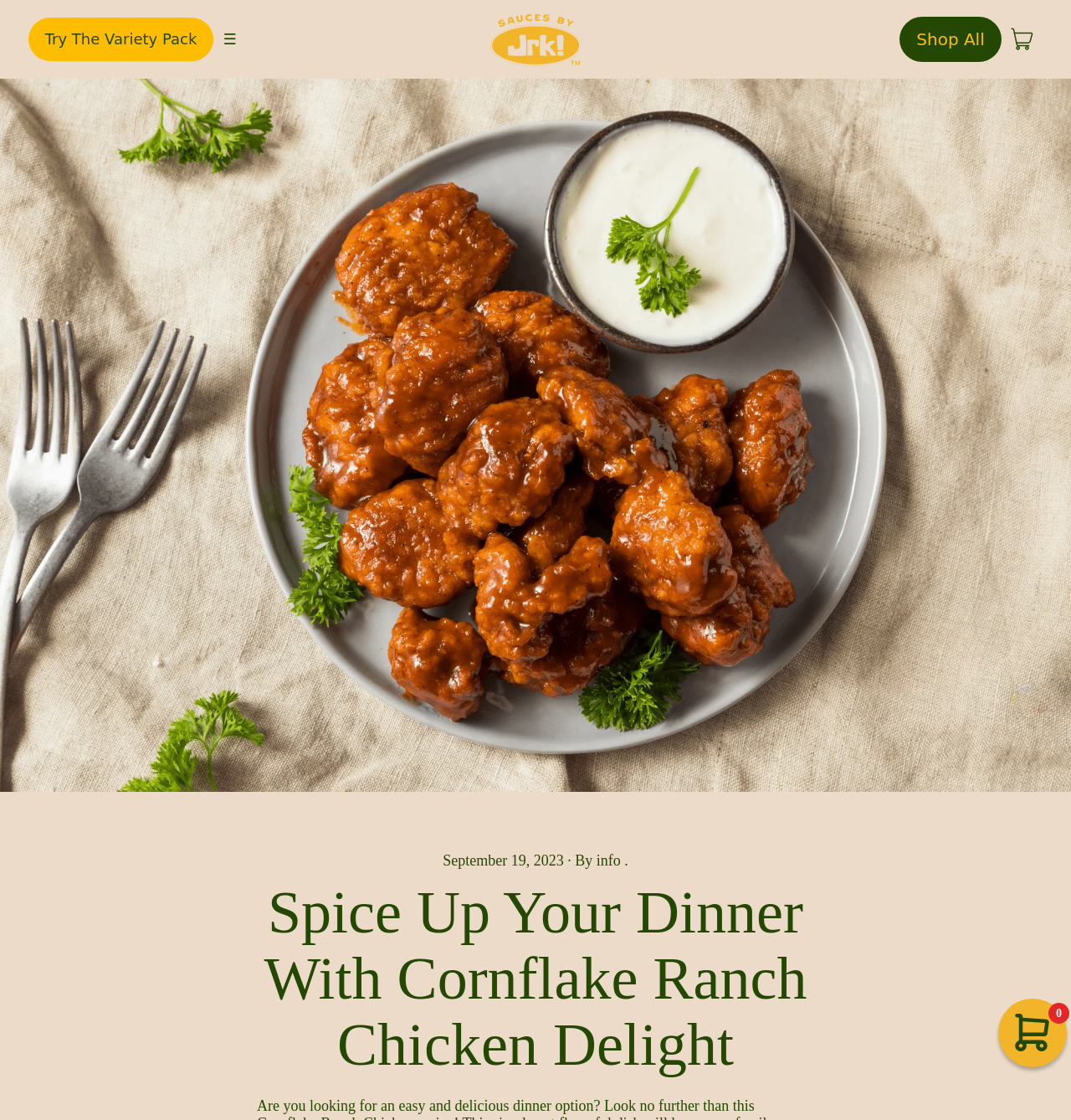Extract the primary headline from the webpage and present its text.

Spice Up Your Dinner With Cornflake Ranch Chicken Delight